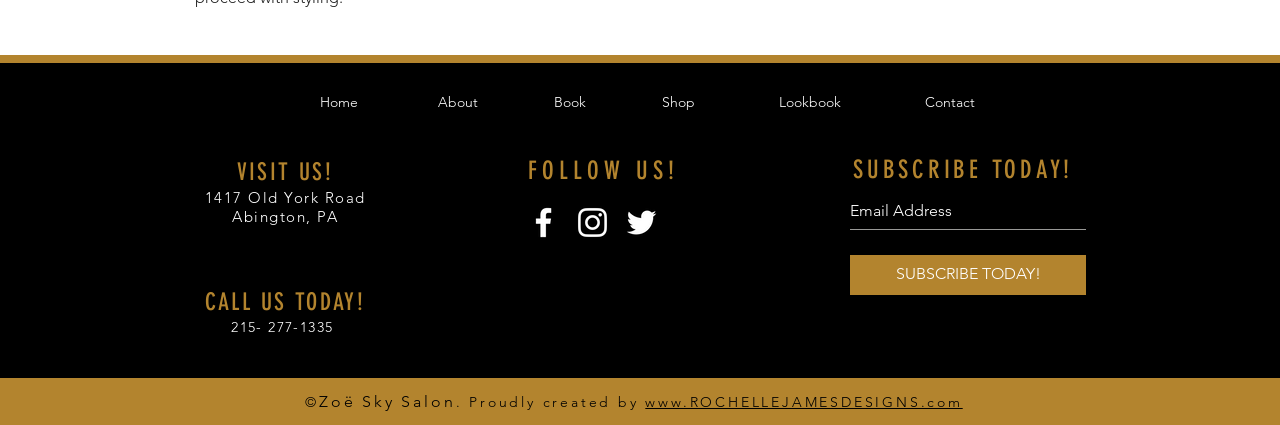Find the bounding box coordinates of the clickable region needed to perform the following instruction: "Follow on Facebook". The coordinates should be provided as four float numbers between 0 and 1, i.e., [left, top, right, bottom].

[0.409, 0.477, 0.44, 0.569]